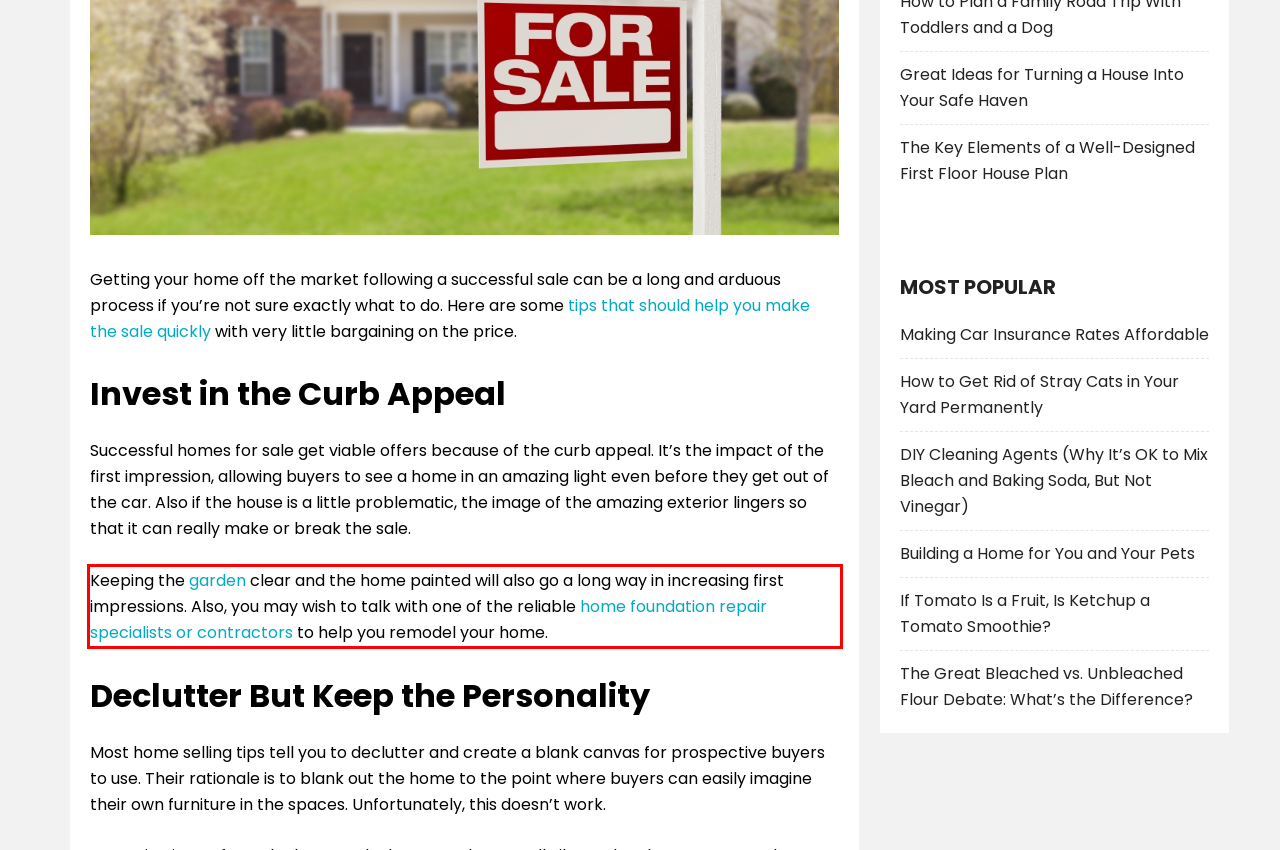Please extract the text content from the UI element enclosed by the red rectangle in the screenshot.

Keeping the garden clear and the home painted will also go a long way in increasing first impressions. Also, you may wish to talk with one of the reliable home foundation repair specialists or contractors to help you remodel your home.